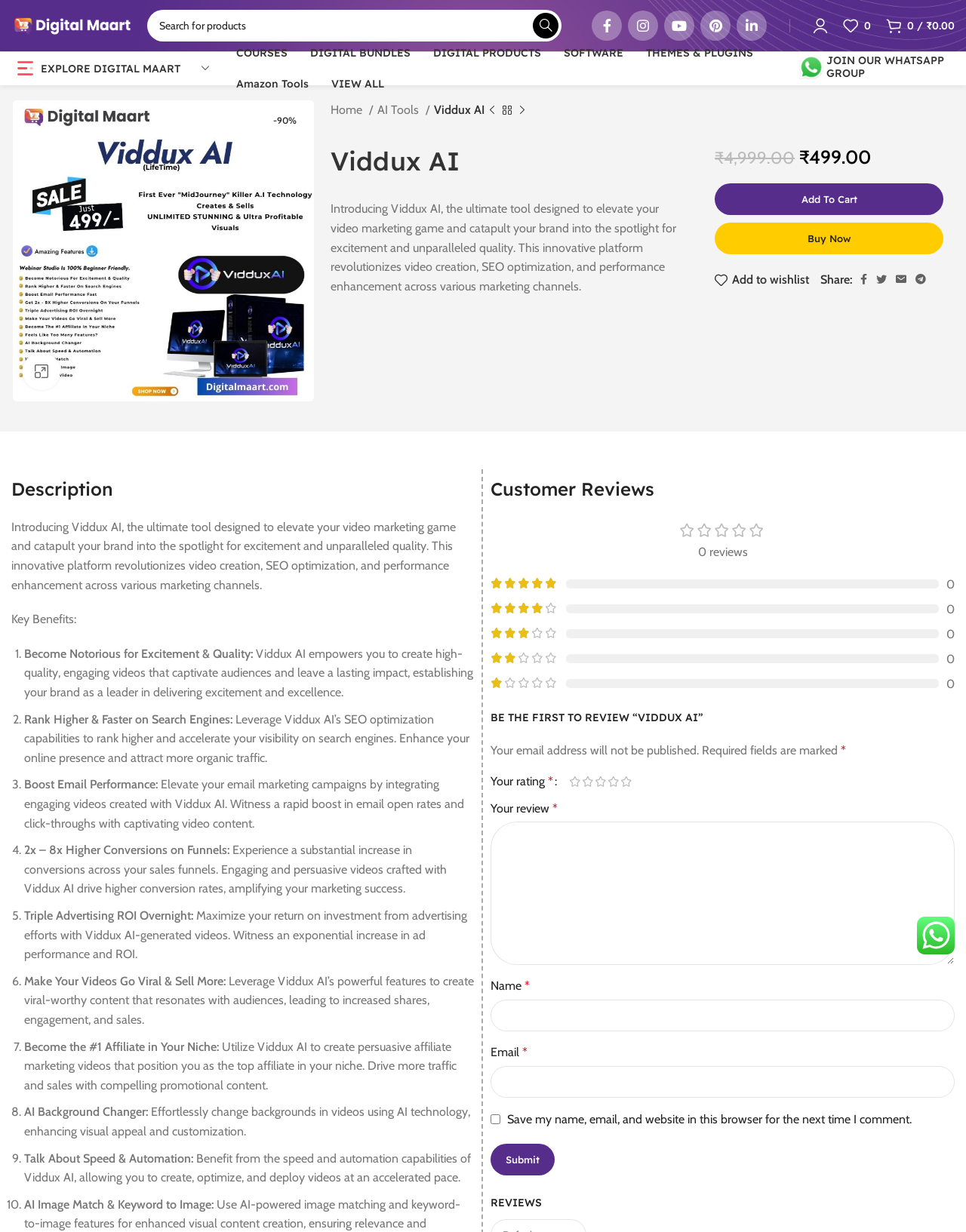Please mark the bounding box coordinates of the area that should be clicked to carry out the instruction: "Add to cart".

[0.74, 0.149, 0.977, 0.175]